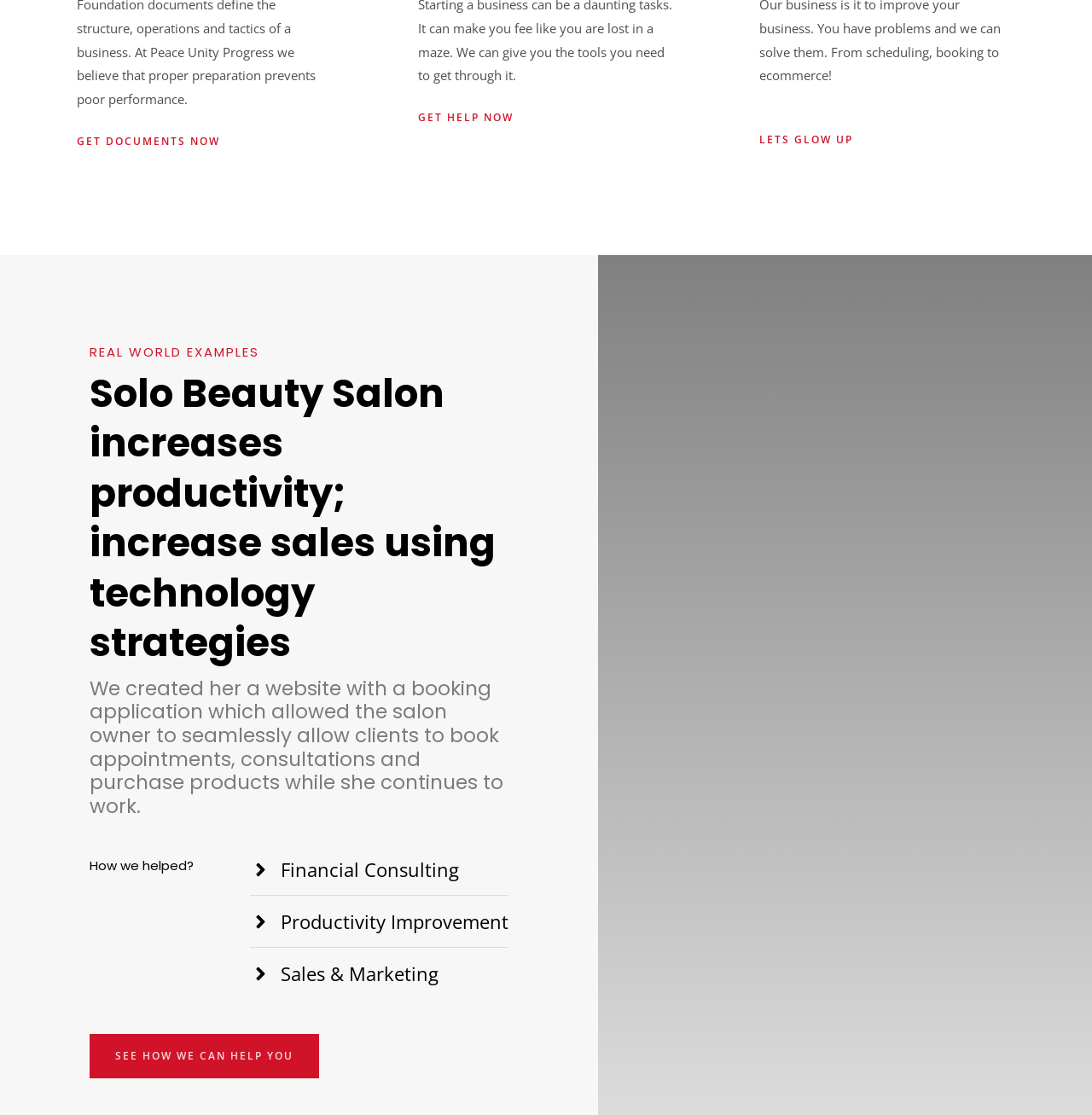Provide a one-word or one-phrase answer to the question:
What is the call-to-action at the bottom of the webpage?

SEE HOW WE CAN HELP YOU